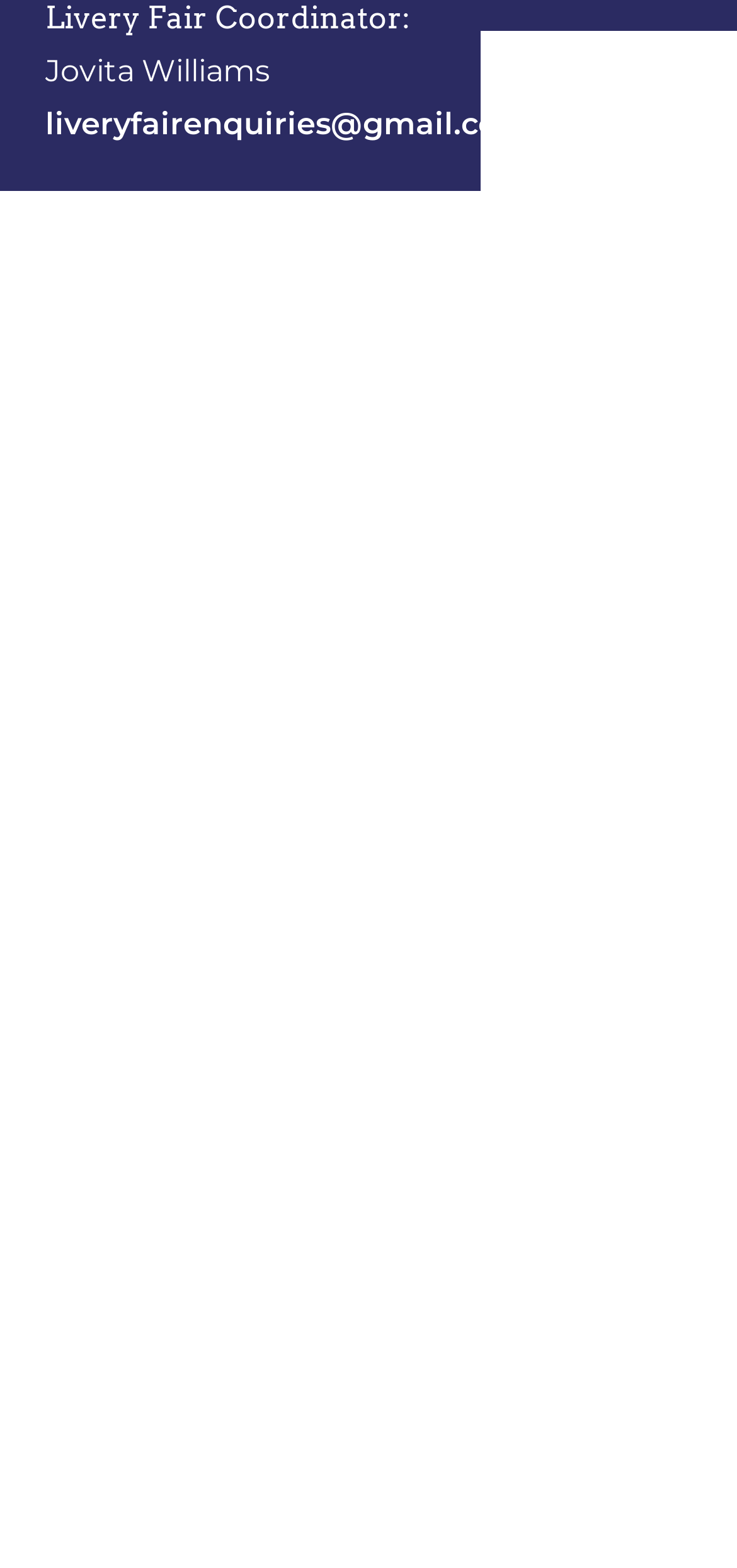How many social media links are there?
Provide a short answer using one word or a brief phrase based on the image.

3